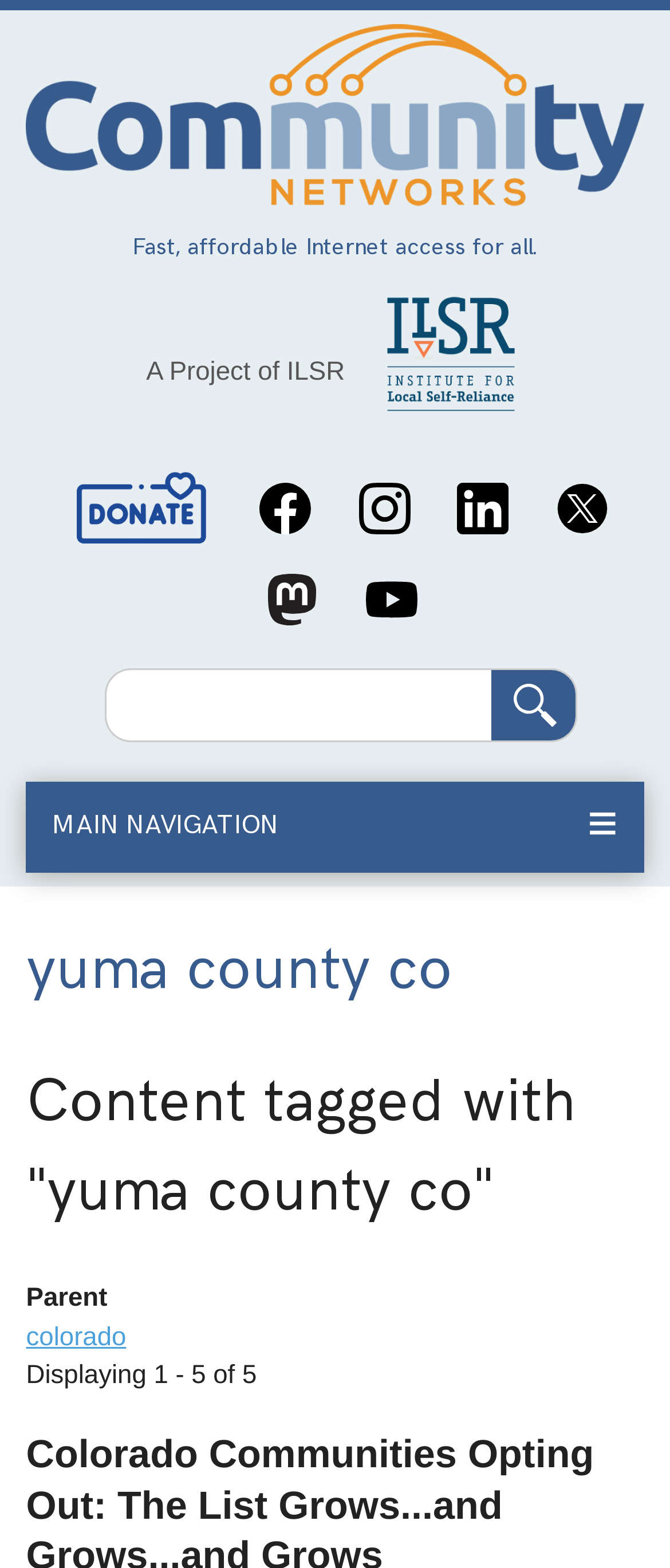Detail the features and information presented on the webpage.

The webpage is about Yuma County CO and Community Networks. At the top left, there is a link to skip to the main content. Next to it, on the top center, is the Community Networks logo, which is an image. Below the logo, there is a tagline that reads "Fast, affordable Internet access for all." 

To the right of the tagline, there is a link to "A Project of ILSR" followed by a small gap, and then an article section that contains an image with the ILSR no-background logo. 

On the top right, there is a navigation section for social media links, which includes links to Donate, Facebook, Instagram, LinkedIn, Twitter, Mastodon, and YouTube. Below the social media links, there is a search bar with a search button. 

On the left side, there is a main navigation section that includes links to "yuma county co" and content tagged with "yuma county co". Below this section, there are links to "Parent" and "colorado", followed by a text that reads "Displaying 1 - 5 of 5".